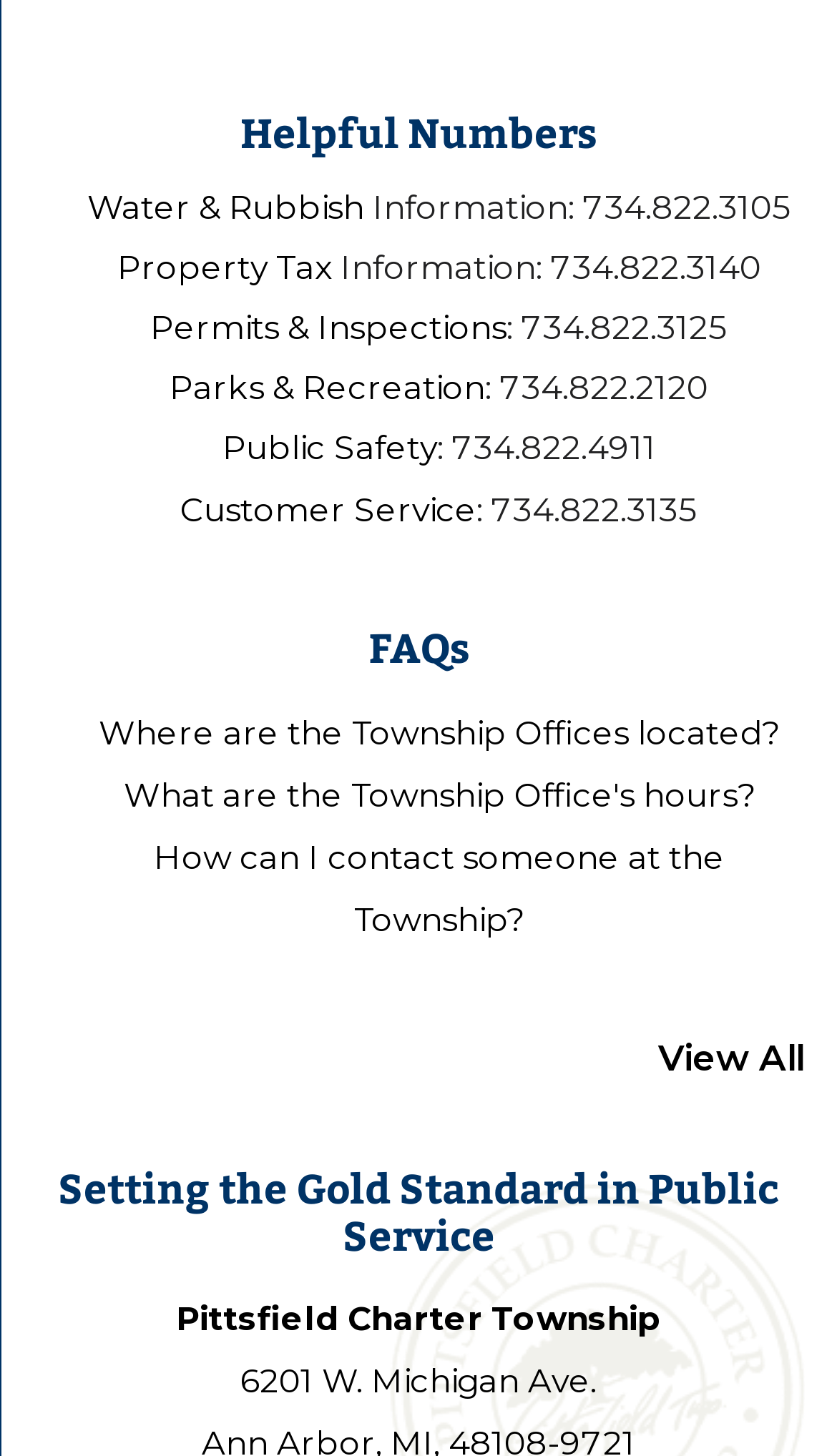Please specify the bounding box coordinates for the clickable region that will help you carry out the instruction: "Contact Public Safety".

[0.522, 0.294, 0.783, 0.322]